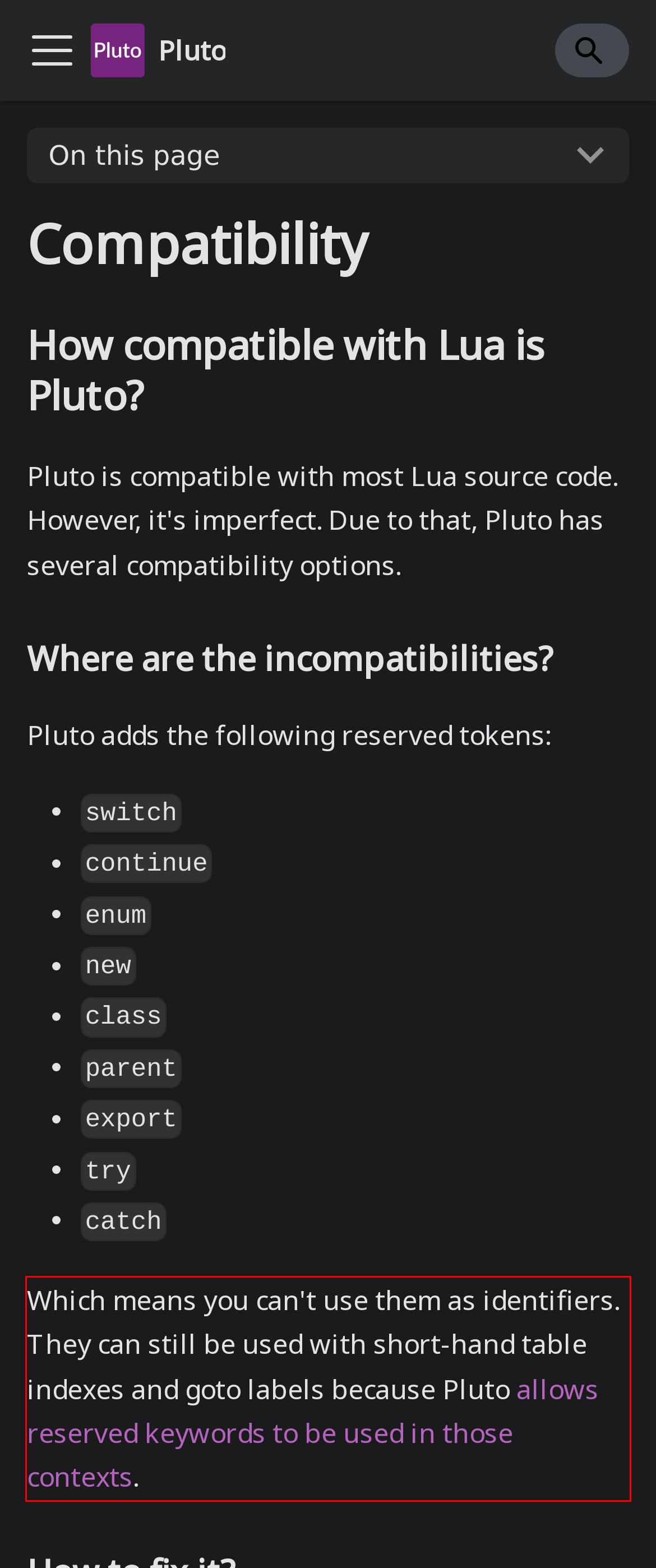Within the screenshot of the webpage, there is a red rectangle. Please recognize and generate the text content inside this red bounding box.

Which means you can't use them as identifiers. They can still be used with short-hand table indexes and goto labels because Pluto allows reserved keywords to be used in those contexts.